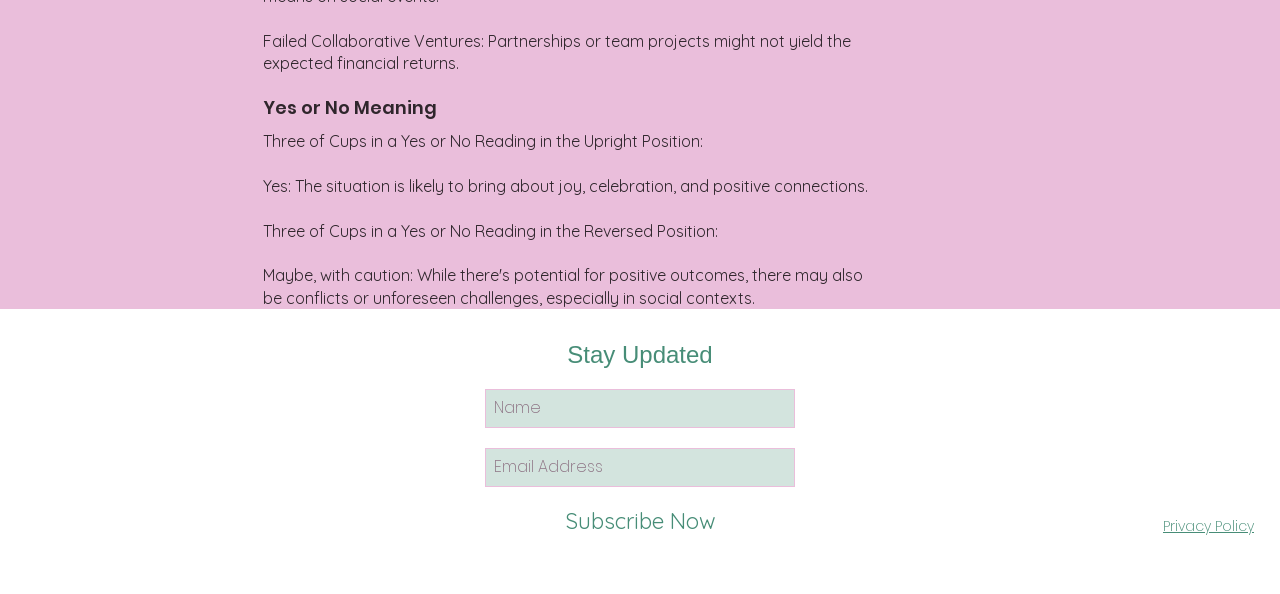What is the copyright year of the webpage?
Based on the image, please offer an in-depth response to the question.

The webpage contains a StaticText element with the text '© 2022 by Gem Blackthorn', indicating that the copyright year is 2022.